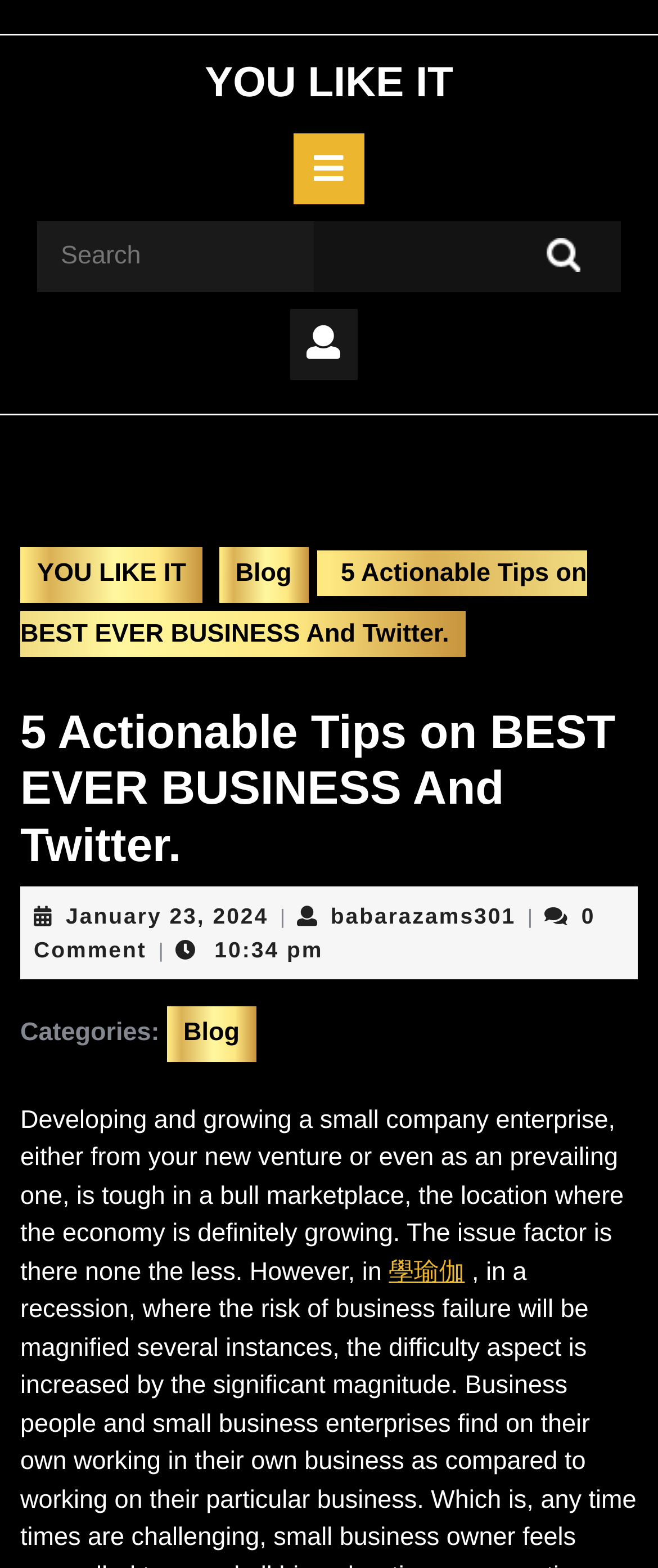Is the search box selected?
Answer the question with a detailed explanation, including all necessary information.

The search box is not selected because the 'selected' property of the search box element is set to 'False'.